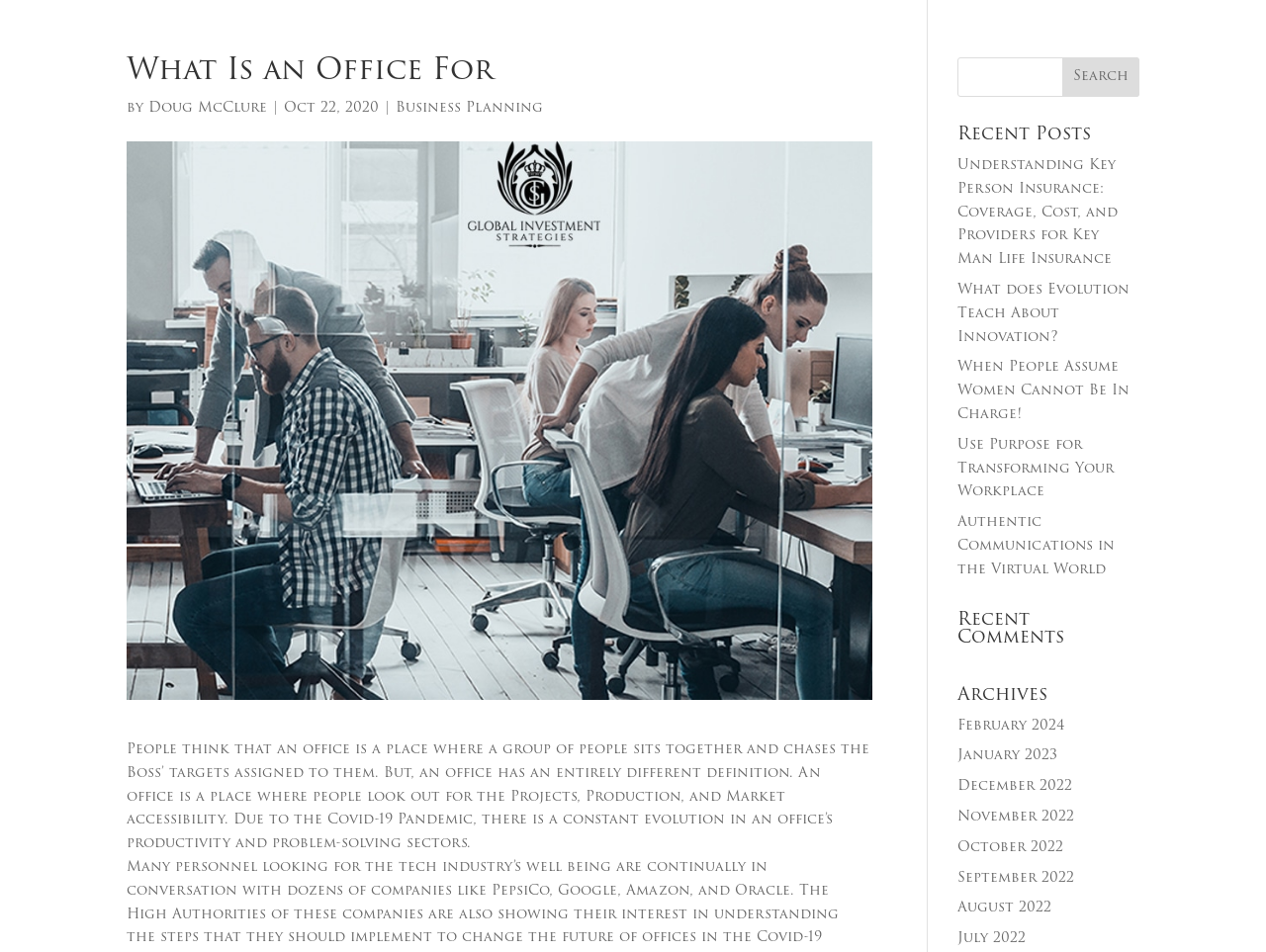Identify the main heading of the webpage and provide its text content.

What Is an Office For